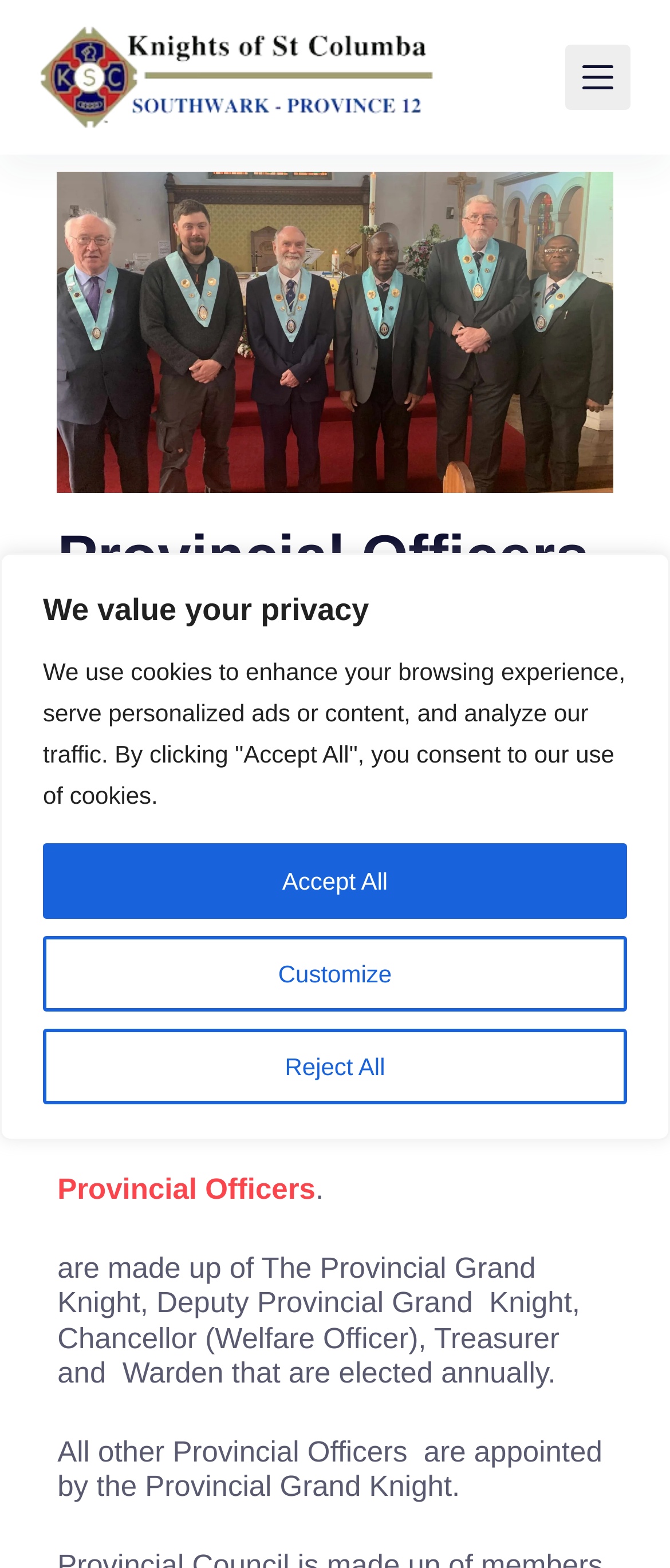What is the purpose of the province?
Please look at the screenshot and answer in one word or a short phrase.

Serves a group of Councils